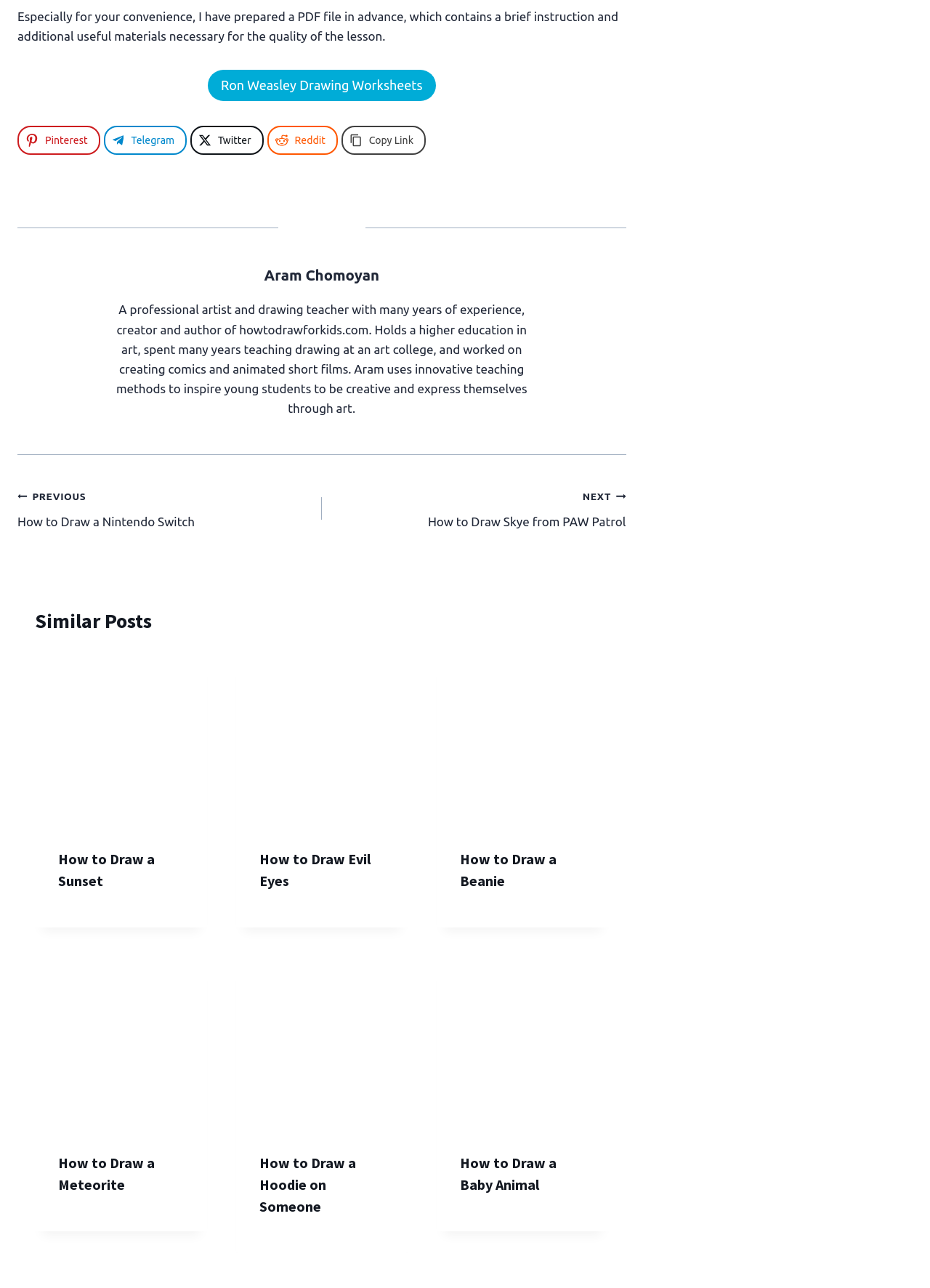Can you find the bounding box coordinates for the element to click on to achieve the instruction: "Read the 'Similar Posts' section"?

[0.038, 0.47, 0.654, 0.494]